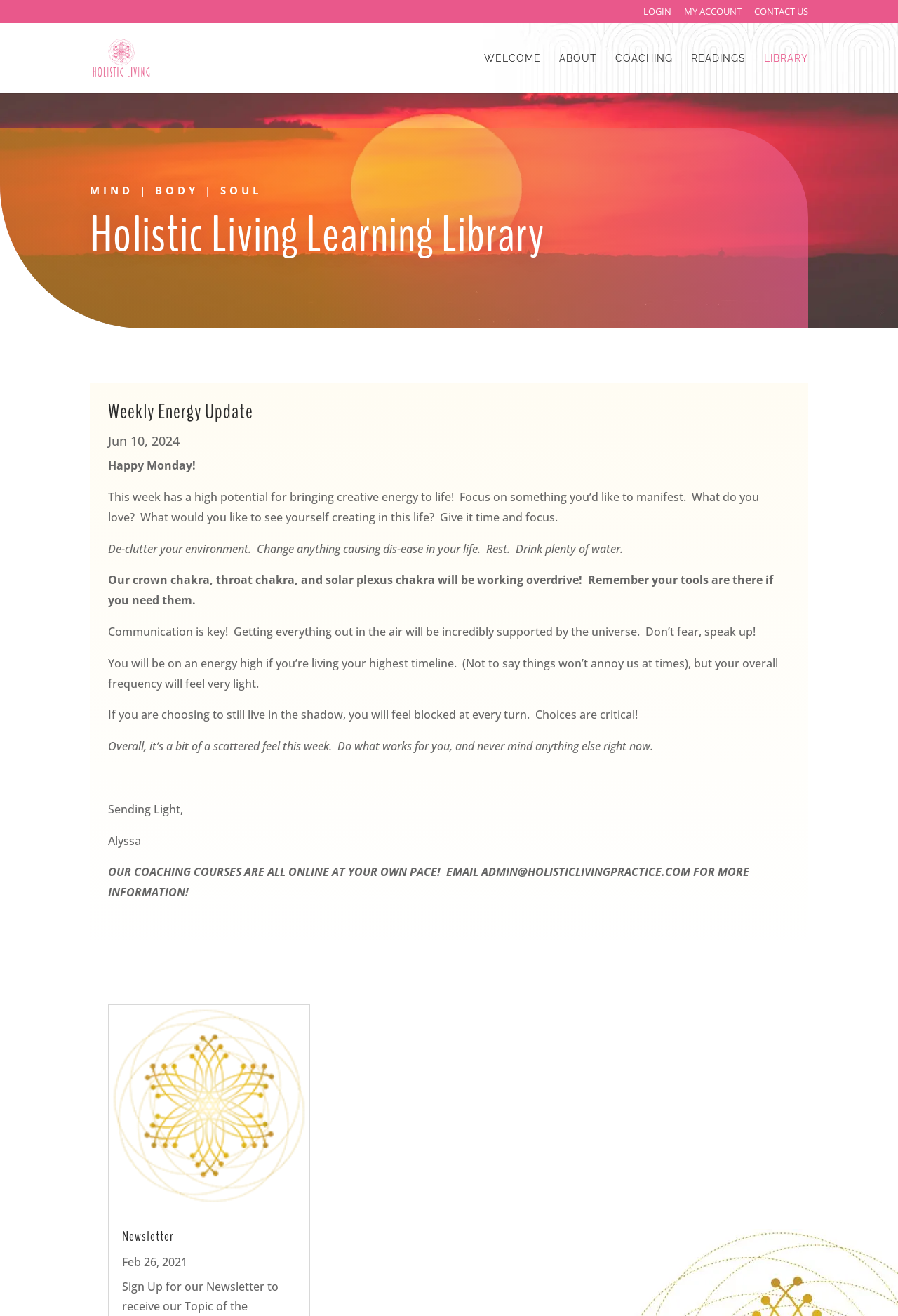Please identify the bounding box coordinates for the region that you need to click to follow this instruction: "View thread index".

None